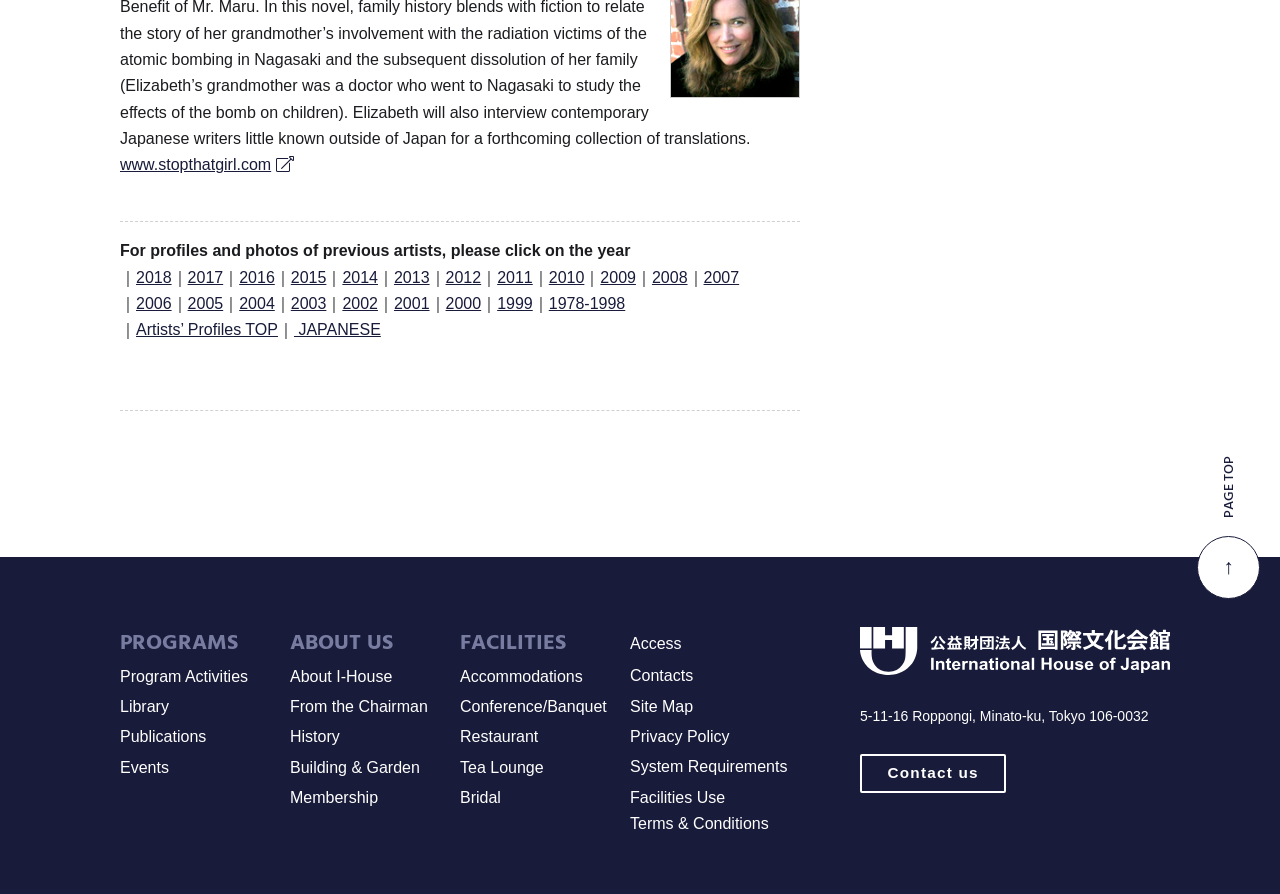Specify the bounding box coordinates of the area to click in order to follow the given instruction: "Go to the page top."

[0.935, 0.534, 0.984, 0.67]